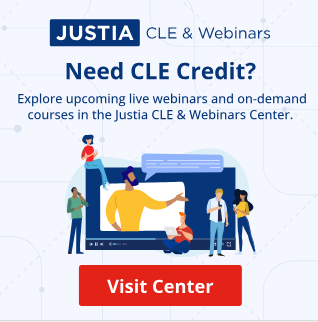Please study the image and answer the question comprehensively:
What does the prominent text ask?

The prominent text is a question that directly addresses legal professionals, asking if they need CLE credit, which implies that the webpage offers a solution to fulfill their professional credit requirements.